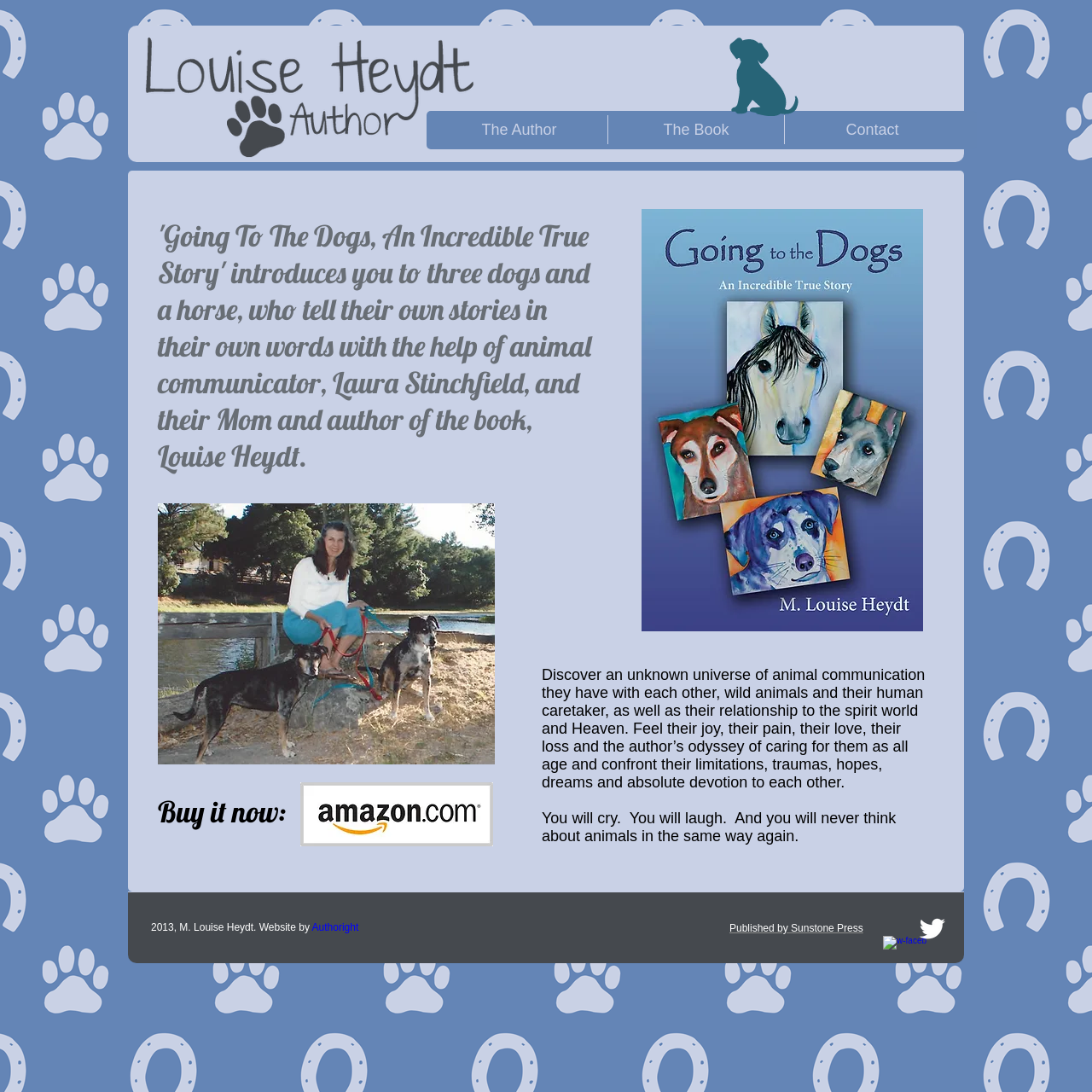Please locate the clickable area by providing the bounding box coordinates to follow this instruction: "Read the book description".

[0.496, 0.61, 0.848, 0.725]